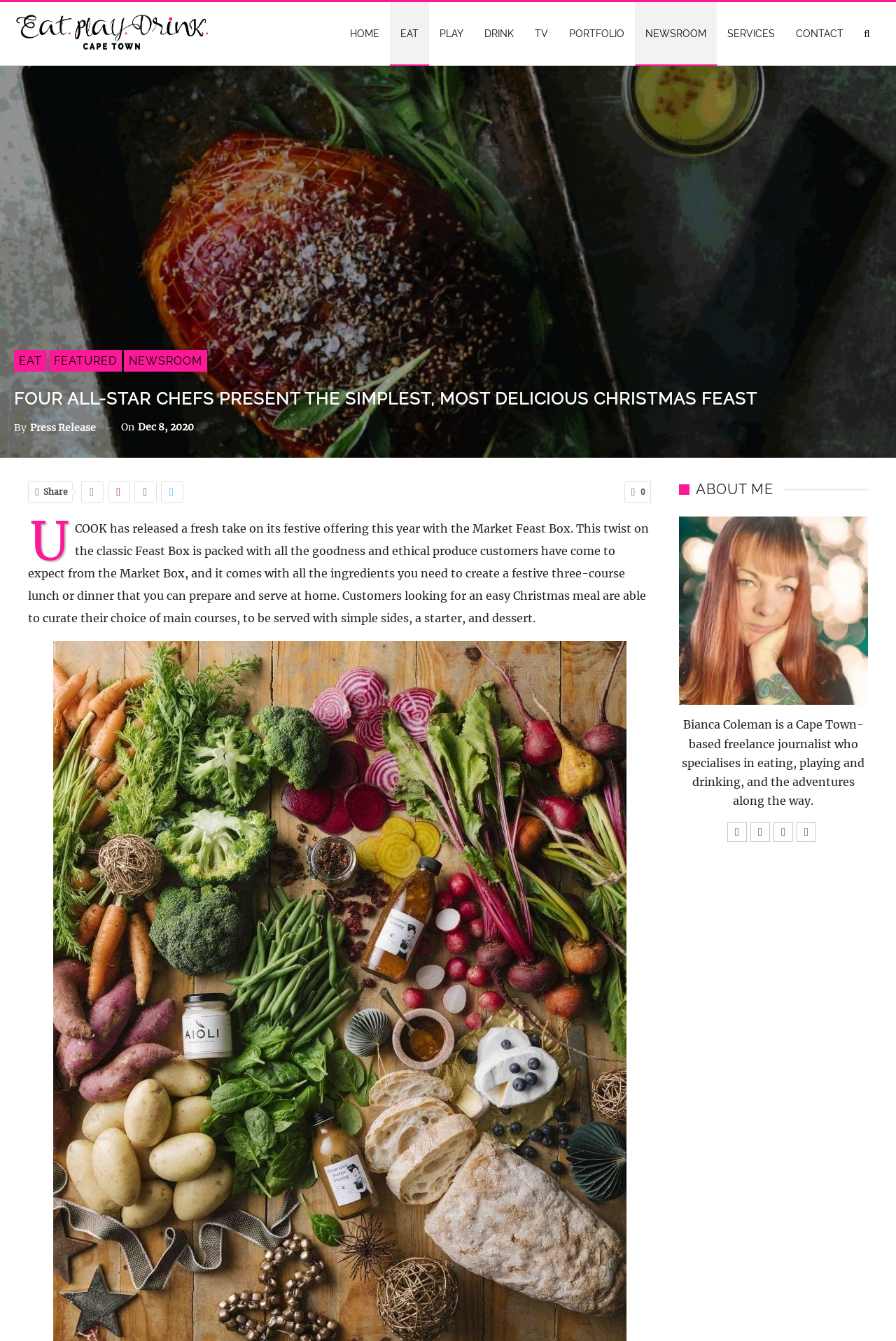Please find the bounding box coordinates of the element that needs to be clicked to perform the following instruction: "Click on the 'Share' link". The bounding box coordinates should be four float numbers between 0 and 1, represented as [left, top, right, bottom].

[0.048, 0.363, 0.076, 0.371]